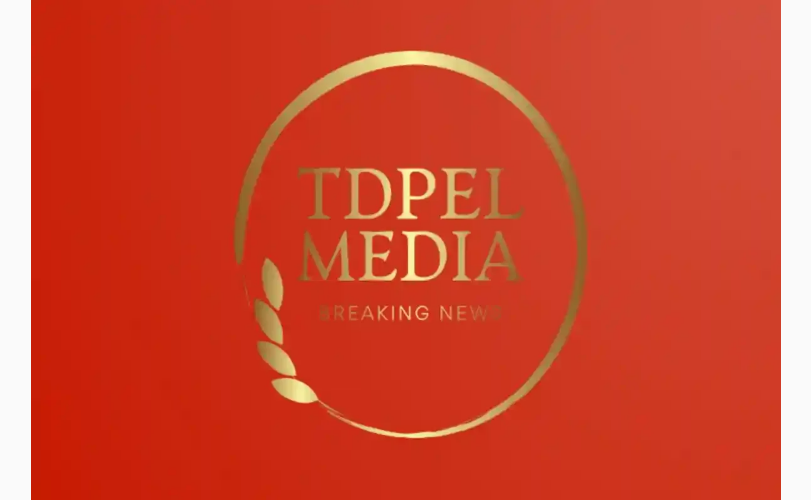What does the laurel leaf in the logo symbolize?
Based on the image content, provide your answer in one word or a short phrase.

Victory and excellence